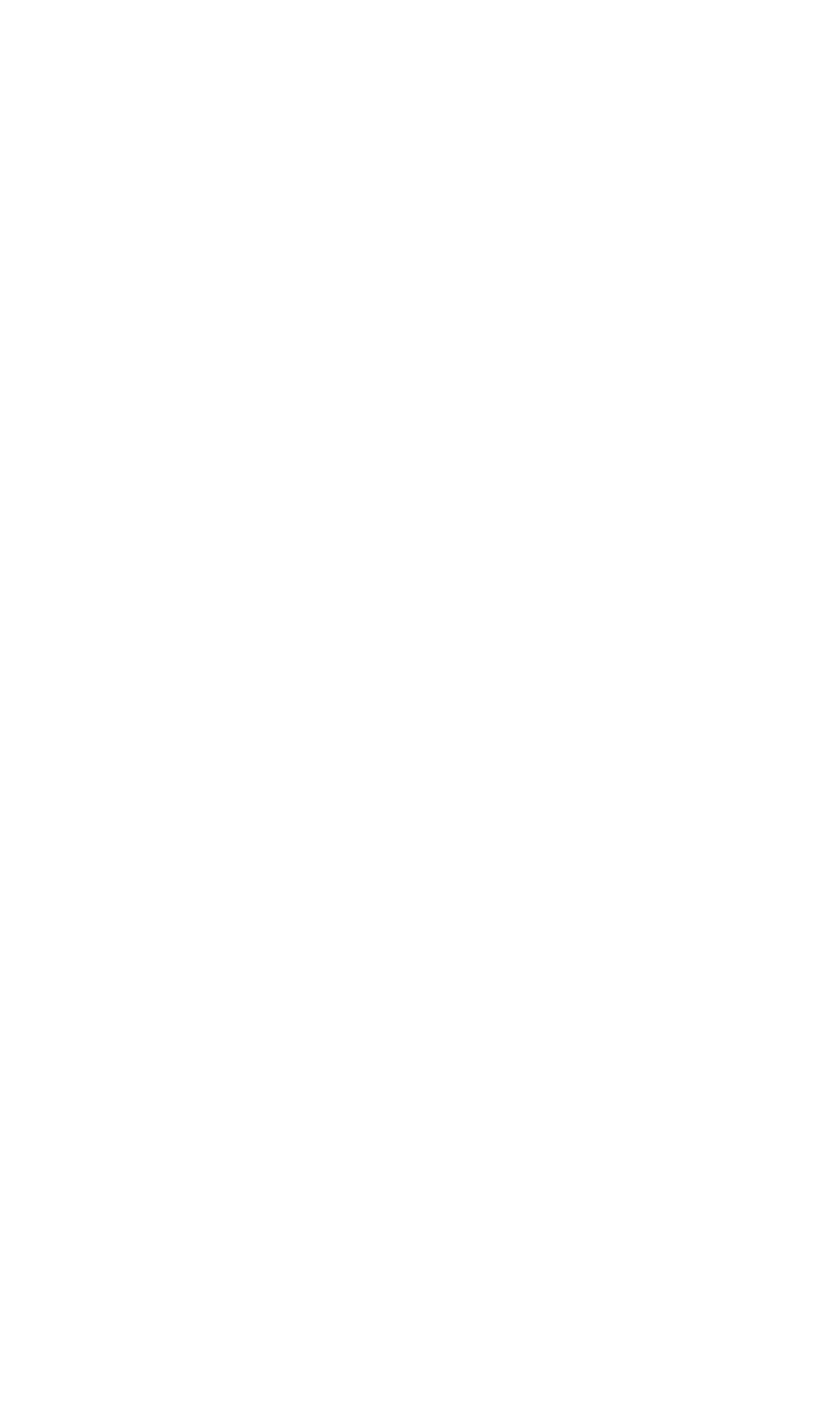Please identify the bounding box coordinates of the element that needs to be clicked to perform the following instruction: "Contact via phone number".

[0.038, 0.201, 0.29, 0.226]